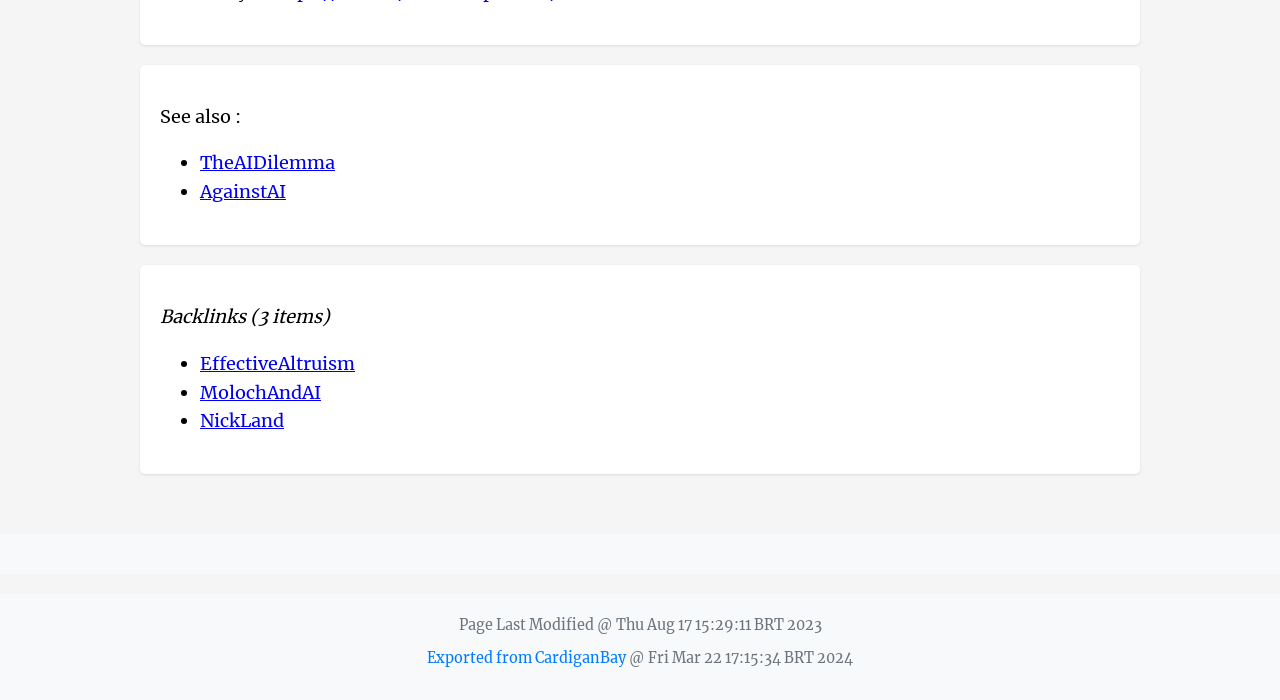How many backlinks are there?
Give a detailed and exhaustive answer to the question.

I found the number of backlinks by looking at the section labeled 'Backlinks', which says '(3 items)' next to it.